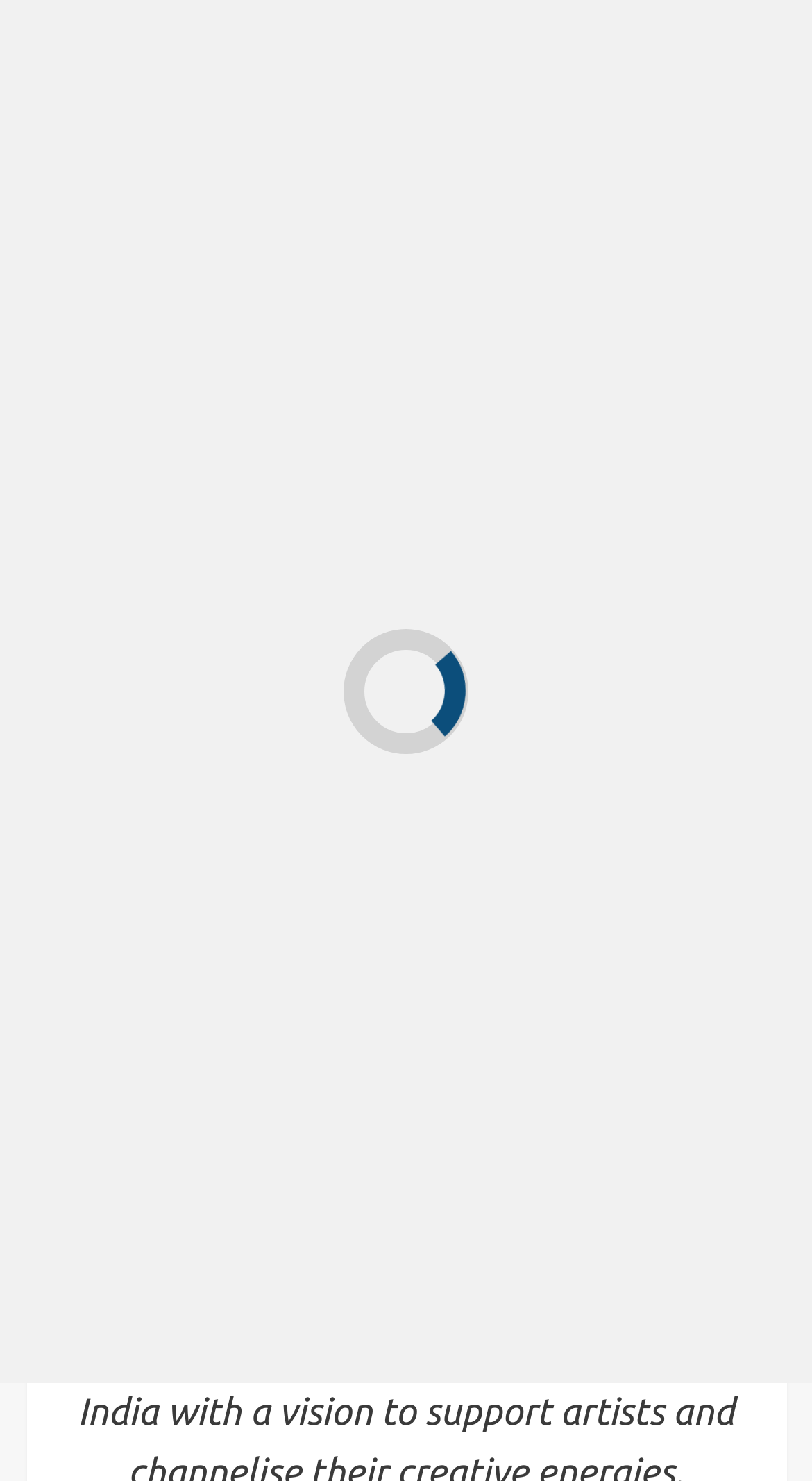Please find the bounding box coordinates of the element that must be clicked to perform the given instruction: "Click on Finance". The coordinates should be four float numbers from 0 to 1, i.e., [left, top, right, bottom].

[0.101, 0.051, 0.226, 0.086]